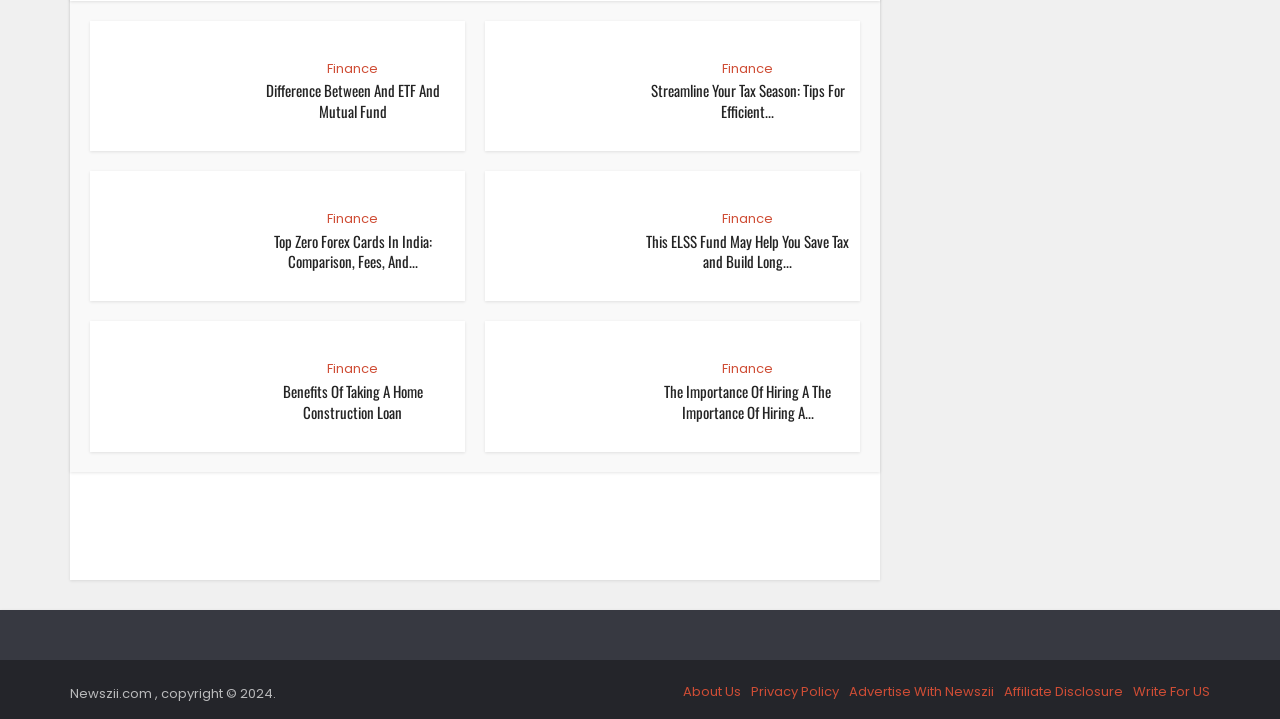What type of content is presented in the articles? Analyze the screenshot and reply with just one word or a short phrase.

Financial information and tips